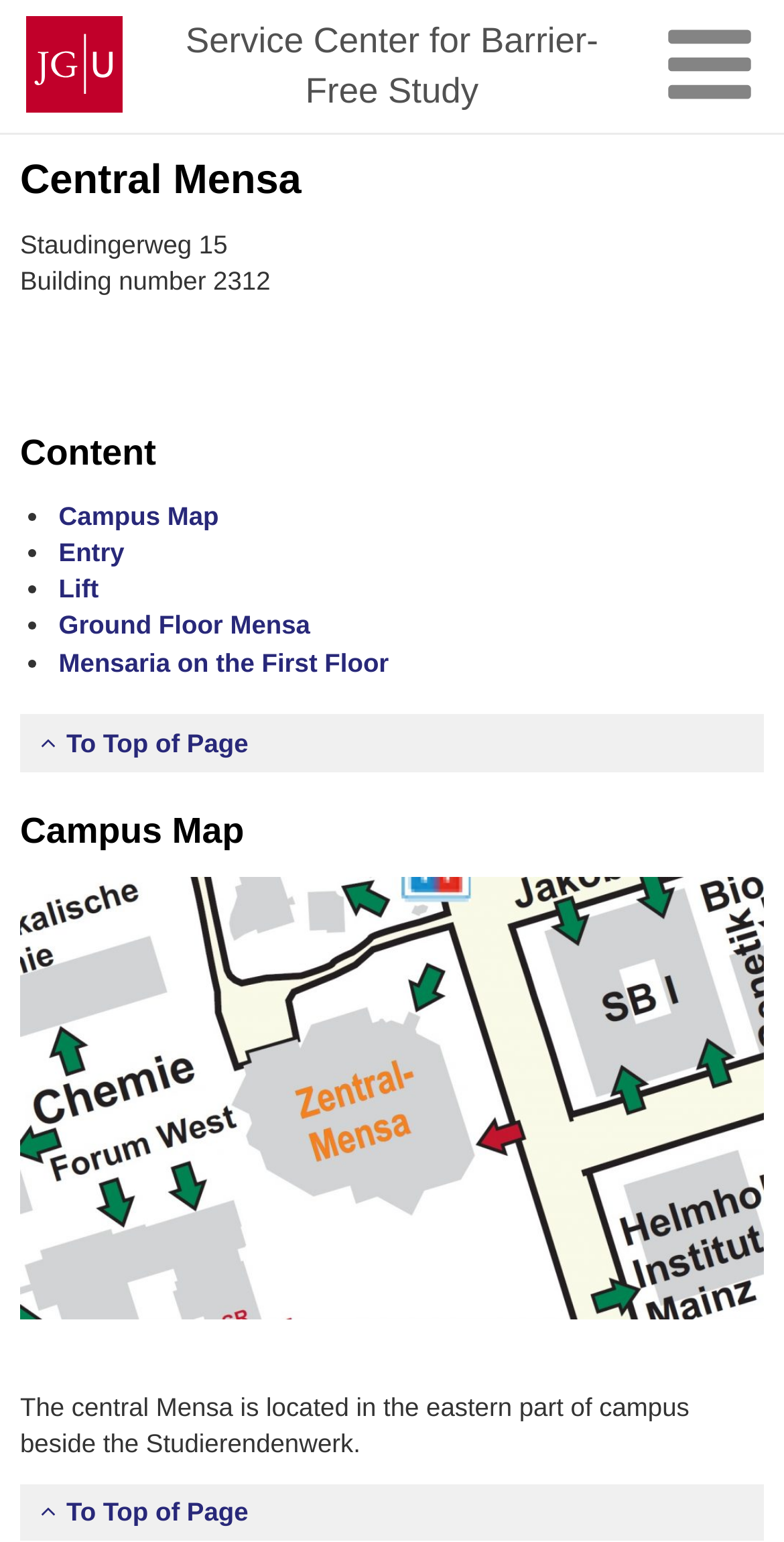Please locate the bounding box coordinates of the element's region that needs to be clicked to follow the instruction: "go to Service Center for Barrier-Free Study". The bounding box coordinates should be provided as four float numbers between 0 and 1, i.e., [left, top, right, bottom].

[0.193, 0.01, 0.807, 0.076]